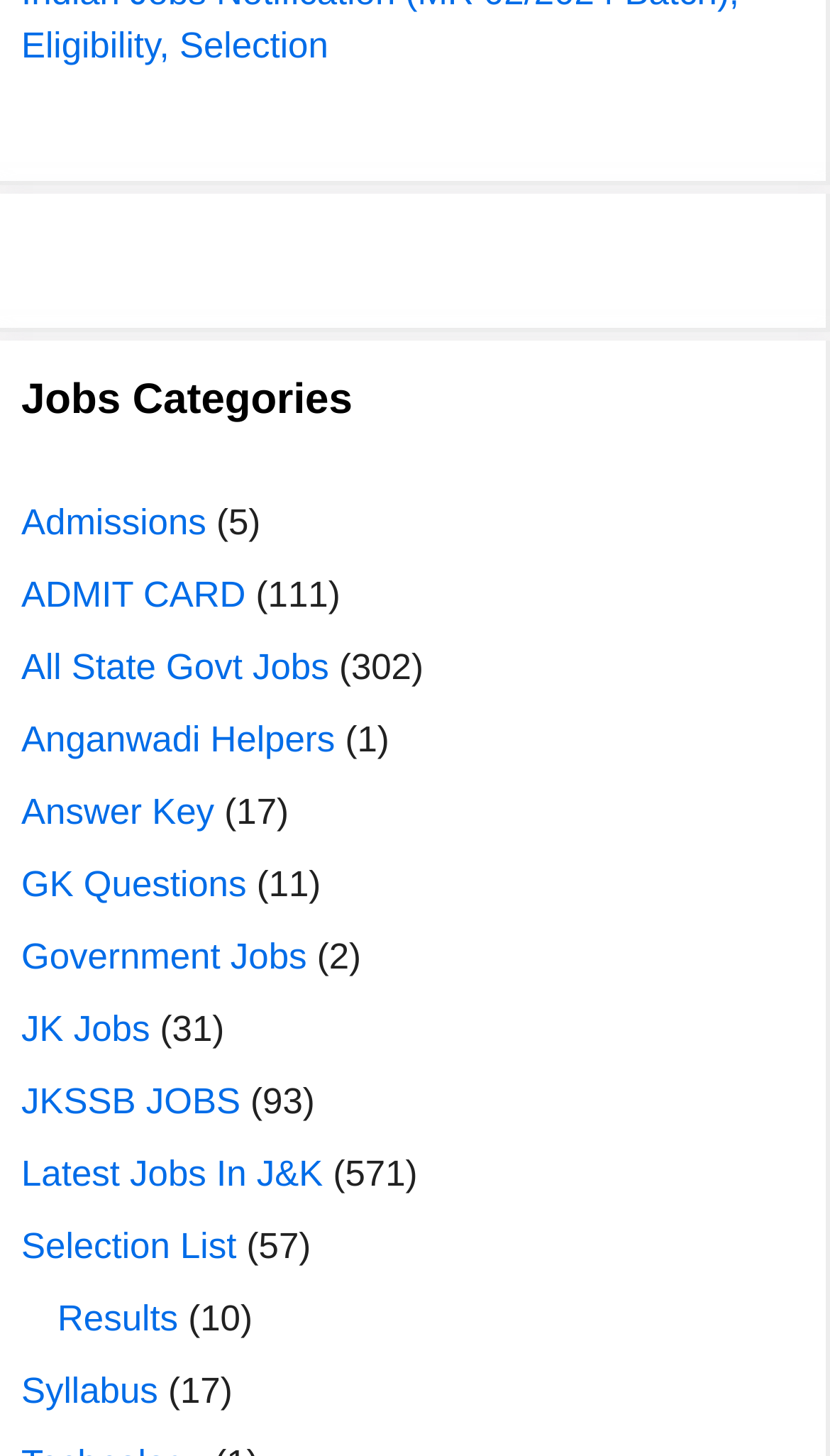Point out the bounding box coordinates of the section to click in order to follow this instruction: "View Syllabus".

[0.026, 0.941, 0.19, 0.969]